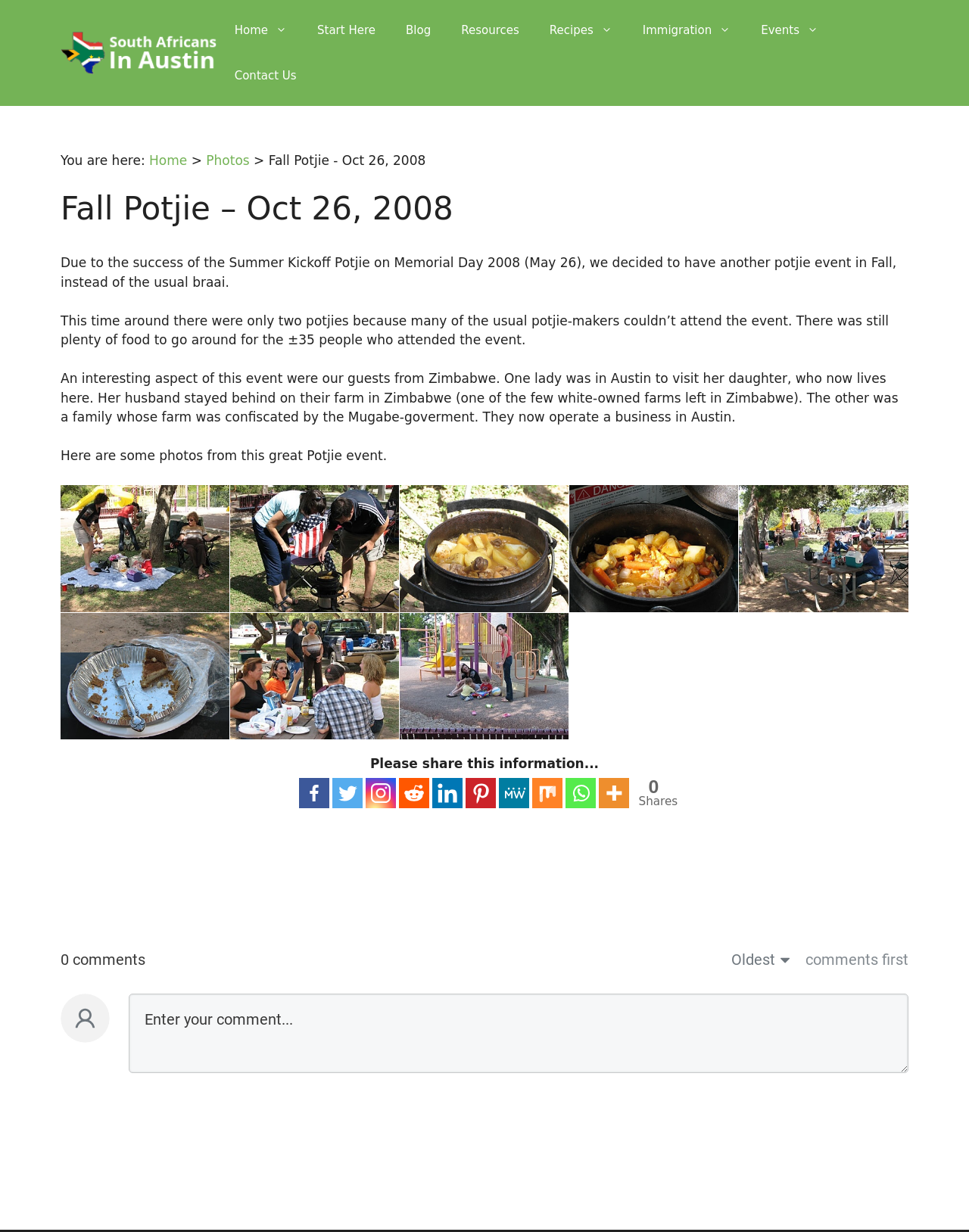Write an elaborate caption that captures the essence of the webpage.

This webpage is about the Fall Potjie event held on October 26, 2008, organized by South Africans in Austin. At the top of the page, there is a banner with the site's name and a navigation menu with links to various sections of the website, including Home, Start Here, Blog, Resources, Recipes, Immigration, Events, and Contact Us.

Below the navigation menu, there is a main content area with an article about the Fall Potjie event. The article starts with a breadcrumb navigation showing the path from the Home page to the current page. The title of the event, "Fall Potjie – Oct 26, 2008", is displayed prominently.

The article describes the success of the Summer Kickoff Potjie event and how it led to the organization of another potjie event in Fall. It mentions that there were only two potjies at the event due to the absence of some regular potjie-makers, but there was still plenty of food for the 35 people who attended. The article also highlights the interesting aspect of having guests from Zimbabwe, including a family whose farm was confiscated by the Mugabe government.

The article is followed by a series of six images from the event, displayed in two rows of three images each. Below the images, there is a section with links to share the information on various social media platforms, including Facebook, Twitter, Instagram, Reddit, Linkedin, Pinterest, MeWe, Mix, and Whatsapp.

At the bottom of the page, there is a section for comments, with a text box to enter a comment and a display of the number of comments, which is currently zero. There are also links to sort the comments by oldest or newest first.